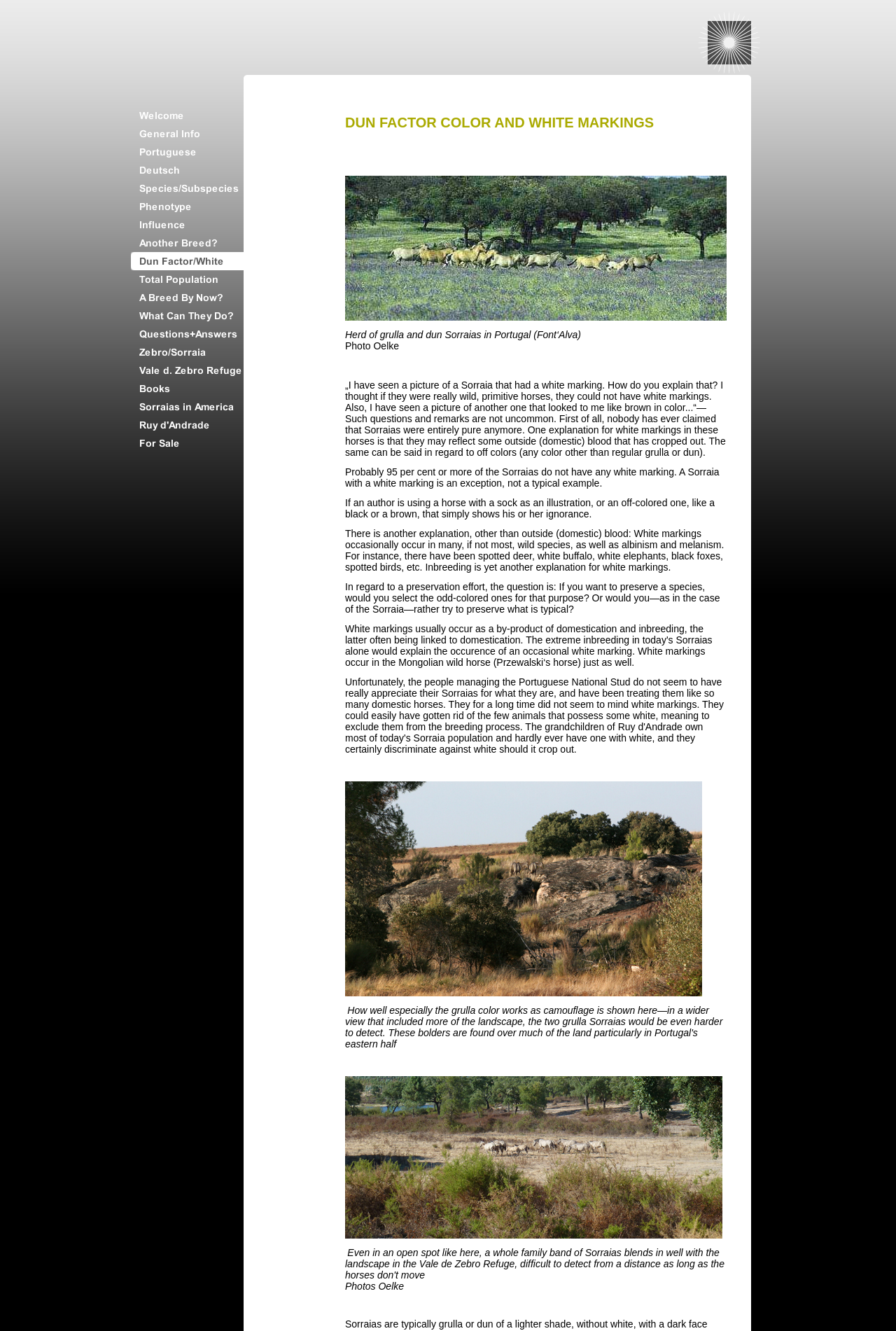Provide an in-depth caption for the contents of the webpage.

This webpage is about the Dun Factor and White markings in horses, specifically discussing the importance of these factors, reasons for their occurrence, and their relation to inbreeding and outside blood. 

At the top of the page, there is a navigation menu with 17 links, each accompanied by an image. These links include "Welcome", "General Info", "Portuguese", "Deutsch", and others, which suggest that the webpage provides information on various topics related to horses. The navigation menu is positioned at the top-left corner of the page, spanning about a quarter of the page's width.

To the right of the navigation menu, there is a logo image that takes up about half of the page's width. Below the navigation menu, there is a thin horizontal separator line.

The main content of the webpage is divided into two columns. The left column contains the navigation menu, while the right column appears to be empty, except for a few lines of text at the very bottom. The text "Photos Oelke" is positioned near the bottom-right corner of the page, followed by a non-breaking space character.

There are no visible images or text blocks that provide detailed information on the Dun Factor and White markings, suggesting that the webpage may be a portal or a hub that links to other pages with more specific information.